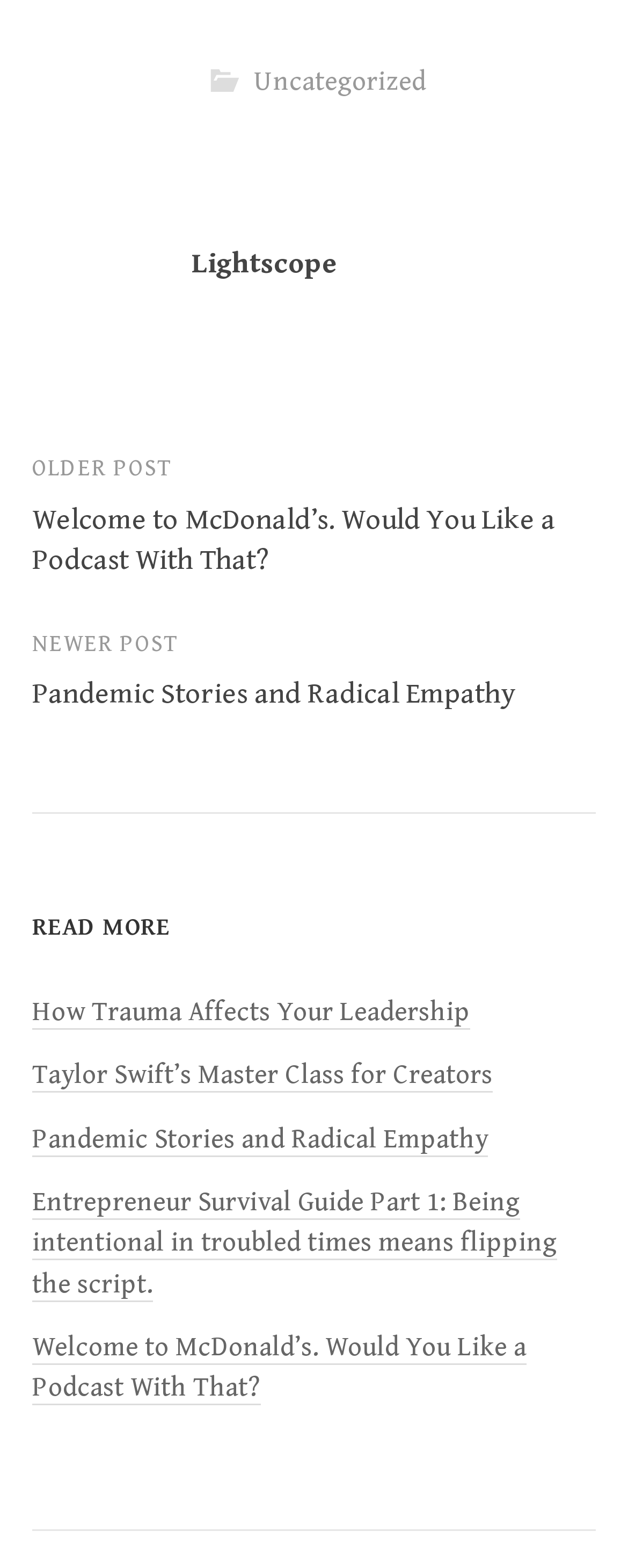What is the title of the previous post?
Please provide a full and detailed response to the question.

I looked for the link with the text 'OLDER POST' and found the previous post title next to it, which is 'Welcome to McDonald’s. Would You Like a Podcast With That?'.